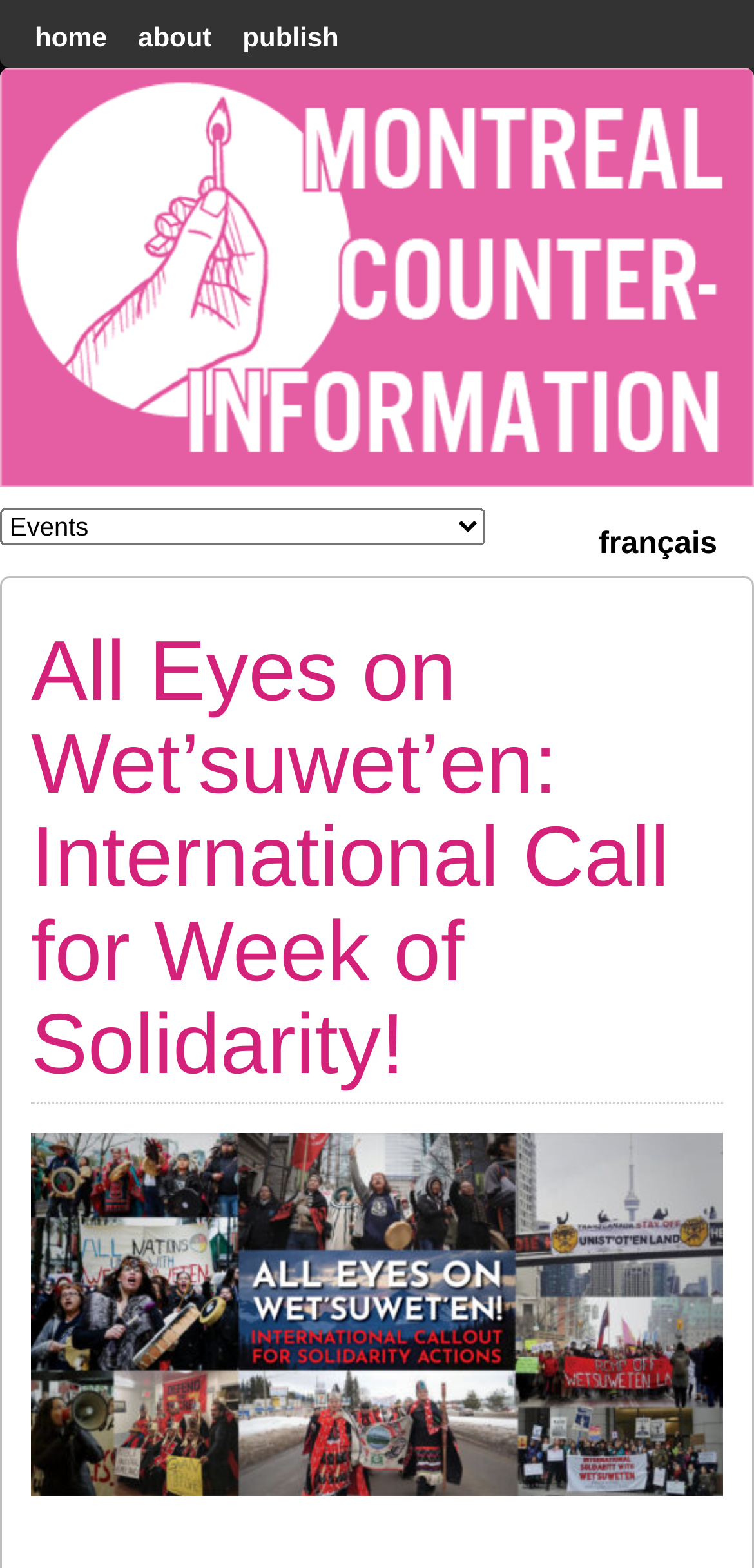Give a full account of the webpage's elements and their arrangement.

The webpage appears to be a call to action for solidarity with the Wet’suwet’en people, specifically highlighting an international week of solidarity from January 7 to 12, 2020. 

At the top left of the page, there are four links: "home", "about", "publish", and another link with the same title as the webpage, "Montréal Counter-information". These links are positioned in a horizontal row, with "home" being the leftmost and "Montréal Counter-information" being the rightmost.

Below these links, there is a larger image that spans the entire width of the page, with the text "Montréal Contre-information" written on it. 

On the top right of the page, there is a link to a French version of the webpage, labeled "français". Next to it, there is a combobox with a popup menu, although it is not expanded by default.

The main content of the page is a header section that takes up most of the page's height. It contains a heading with the title "All Eyes on Wet’suwet’en: International Call for Week of Solidarity!", which is also a link. This heading is centered horizontally and positioned near the top of the page.